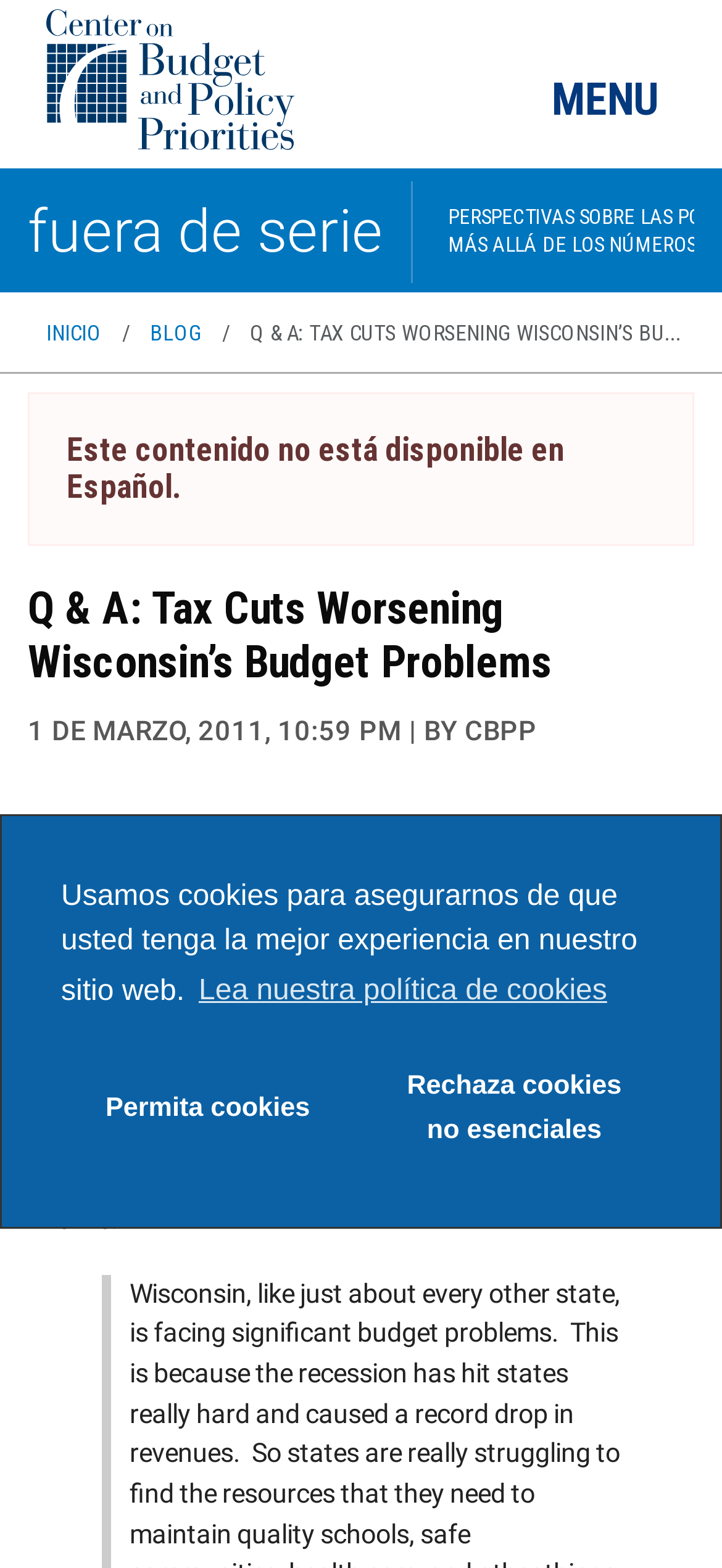What is the organization associated with the Q&A session? Using the information from the screenshot, answer with a single word or phrase.

CBPP